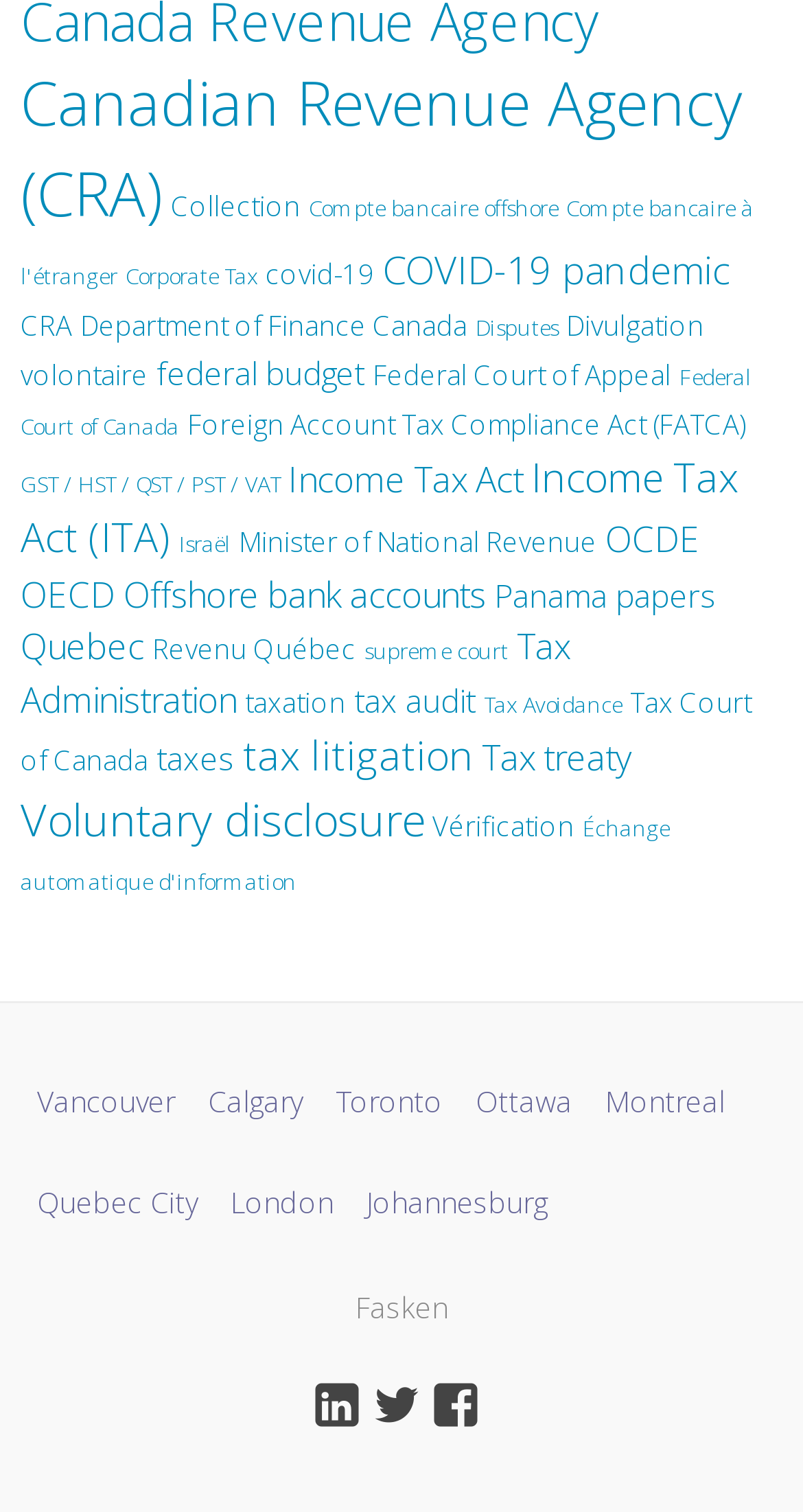What social media platforms are available?
Based on the image, answer the question with a single word or brief phrase.

LinkedIn, Twitter, Facebook